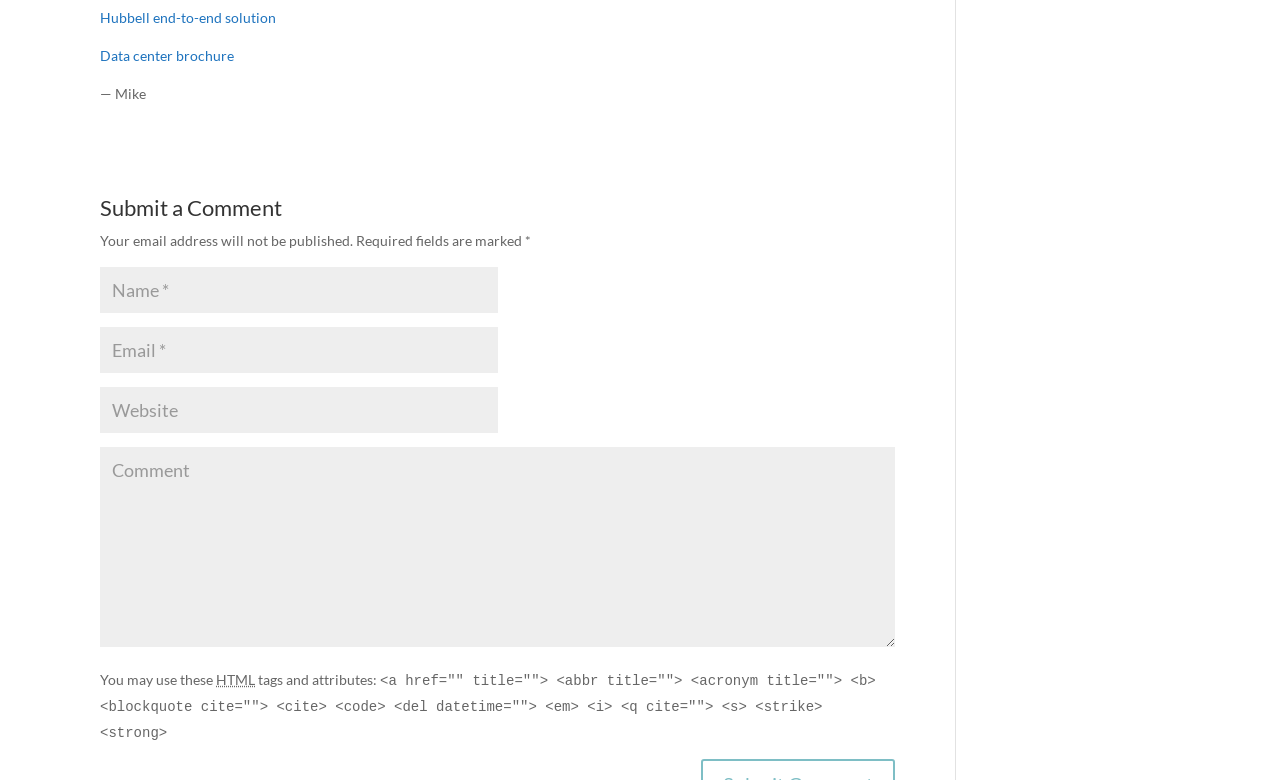Provide a short answer to the following question with just one word or phrase: What is the position of the 'Comment' textbox?

Below the 'Email' textbox